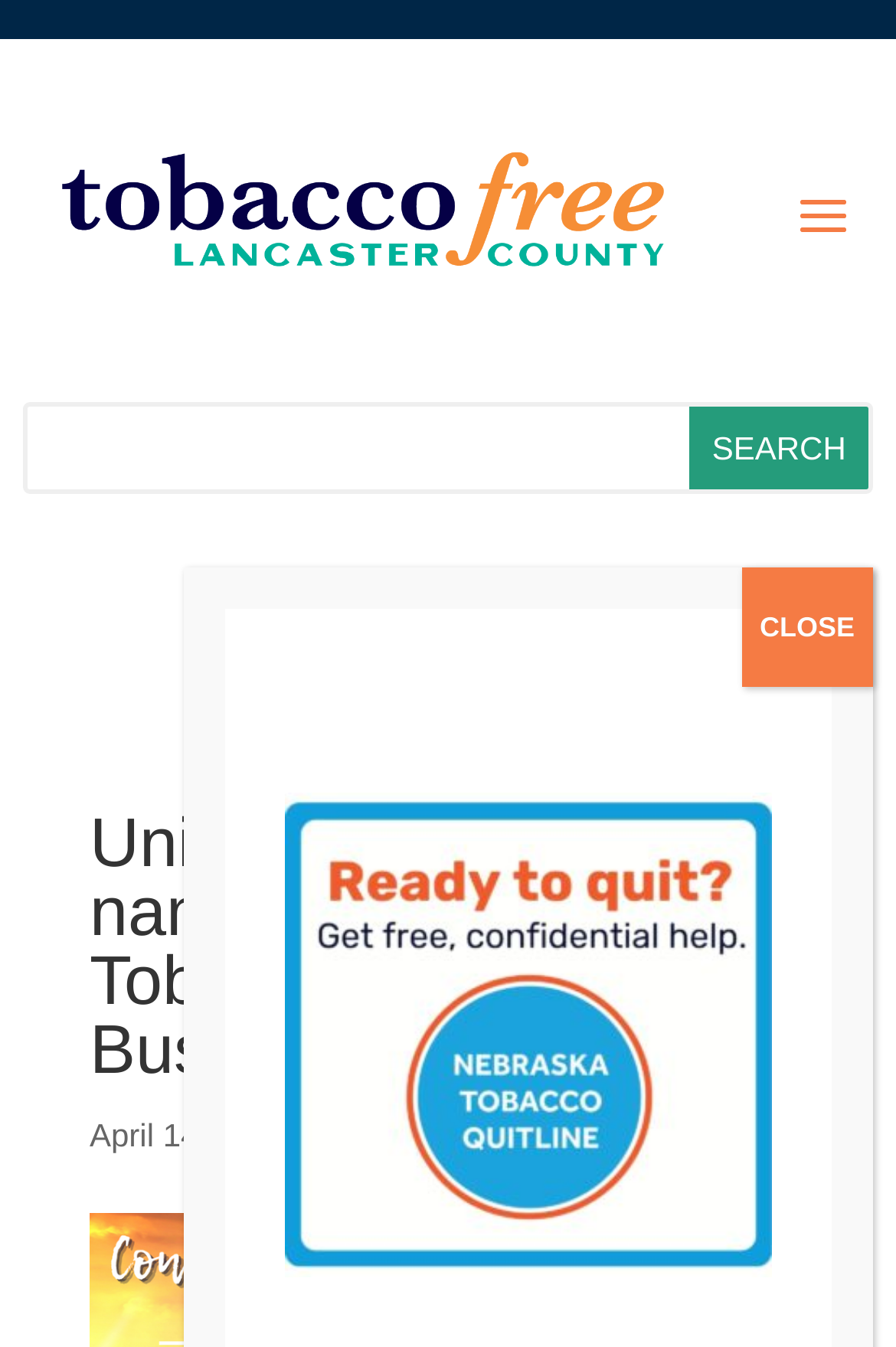Extract the main headline from the webpage and generate its text.

Union Bank & Trust named TFLC 2021 Tobacco-Free Business Champion